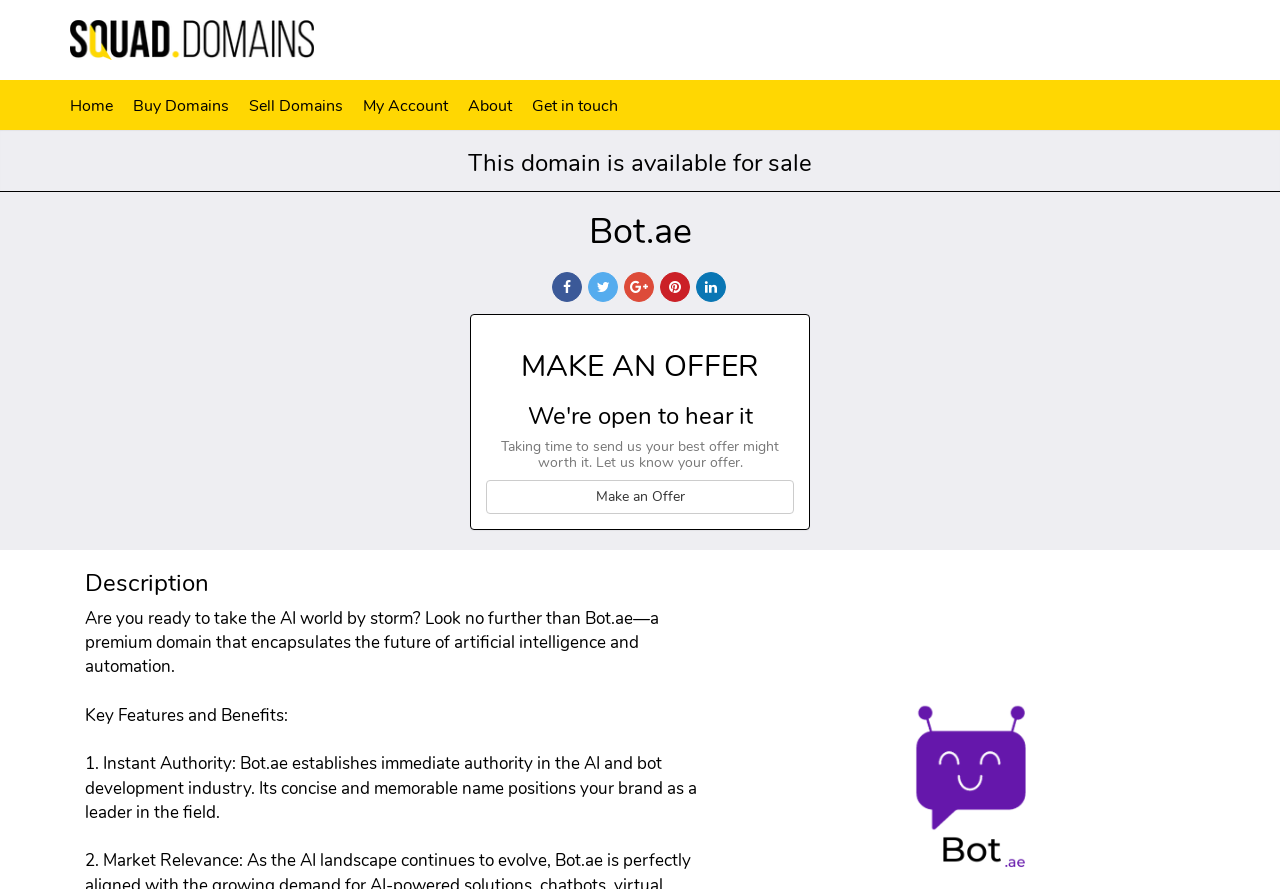Provide a short, one-word or phrase answer to the question below:
How many navigation links are at the top of the webpage?

5